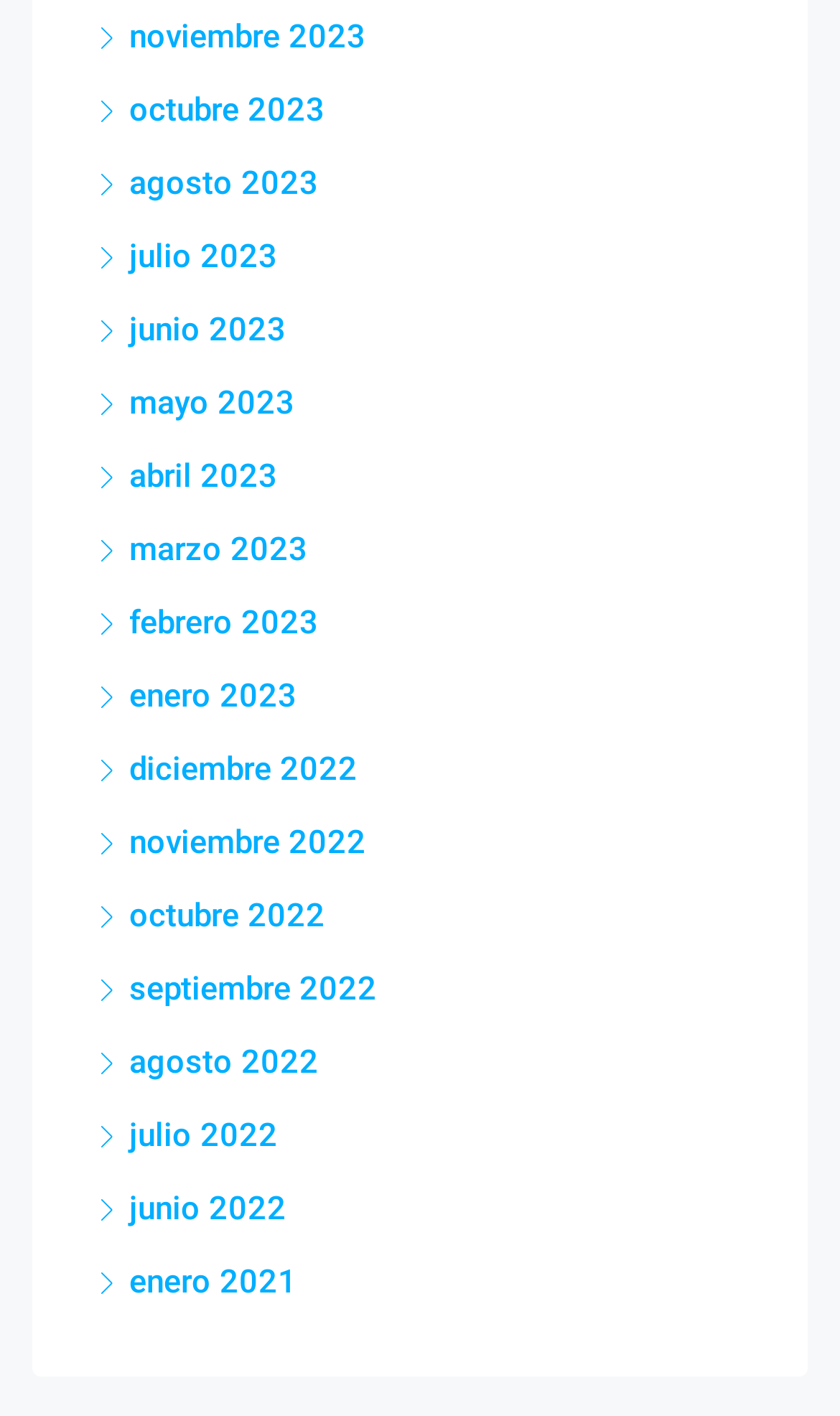Please identify the bounding box coordinates of the region to click in order to complete the given instruction: "view august 2023". The coordinates should be four float numbers between 0 and 1, i.e., [left, top, right, bottom].

[0.115, 0.116, 0.379, 0.143]